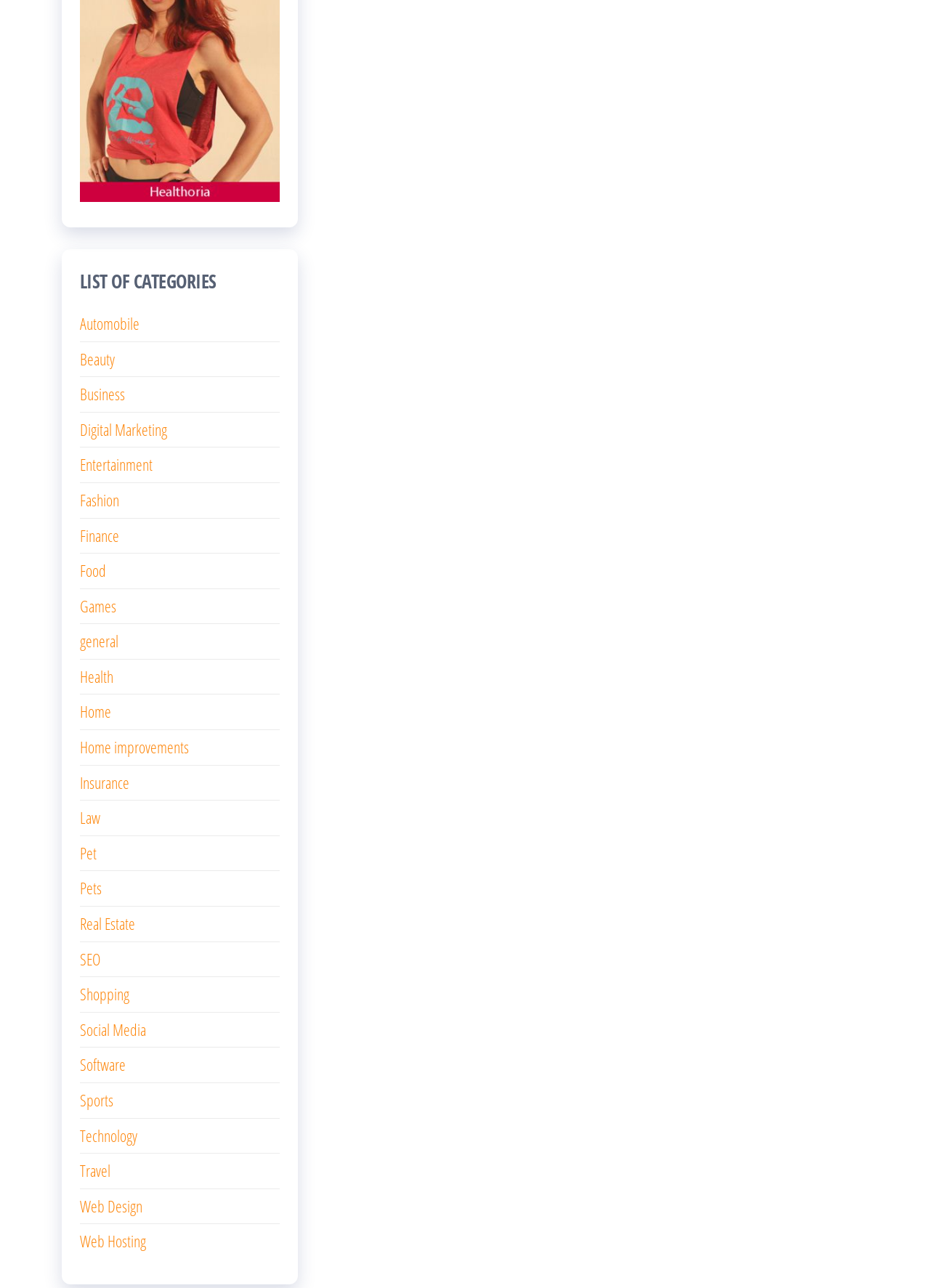Are there more categories related to technology than entertainment?
Look at the image and respond with a single word or a short phrase.

Yes